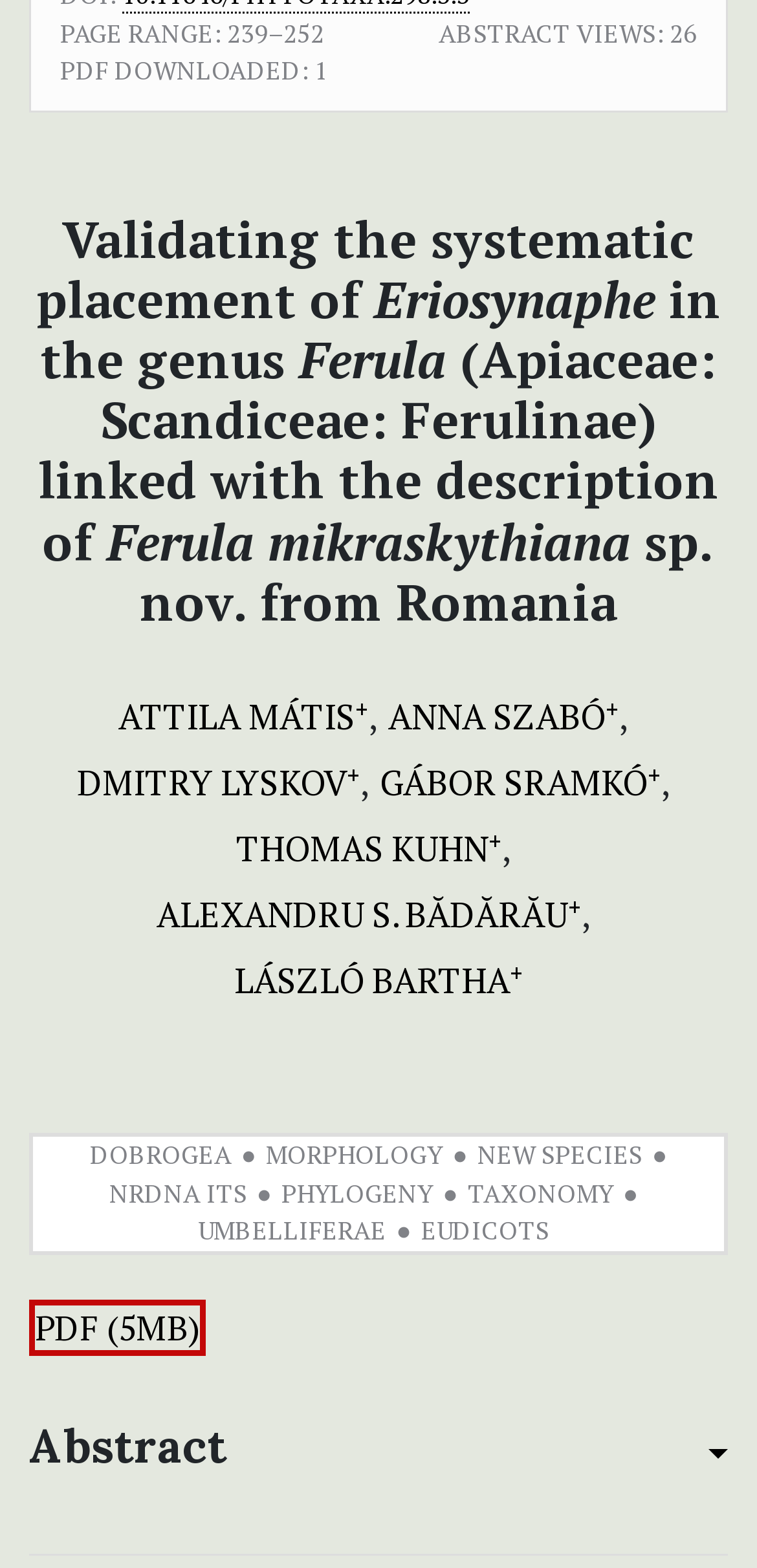Examine the image carefully and respond to the question with a detailed answer: 
What is the size of the PDF file?

The PDF file size can be found at the bottom of the webpage, where it says 'PDF (5MB)'.